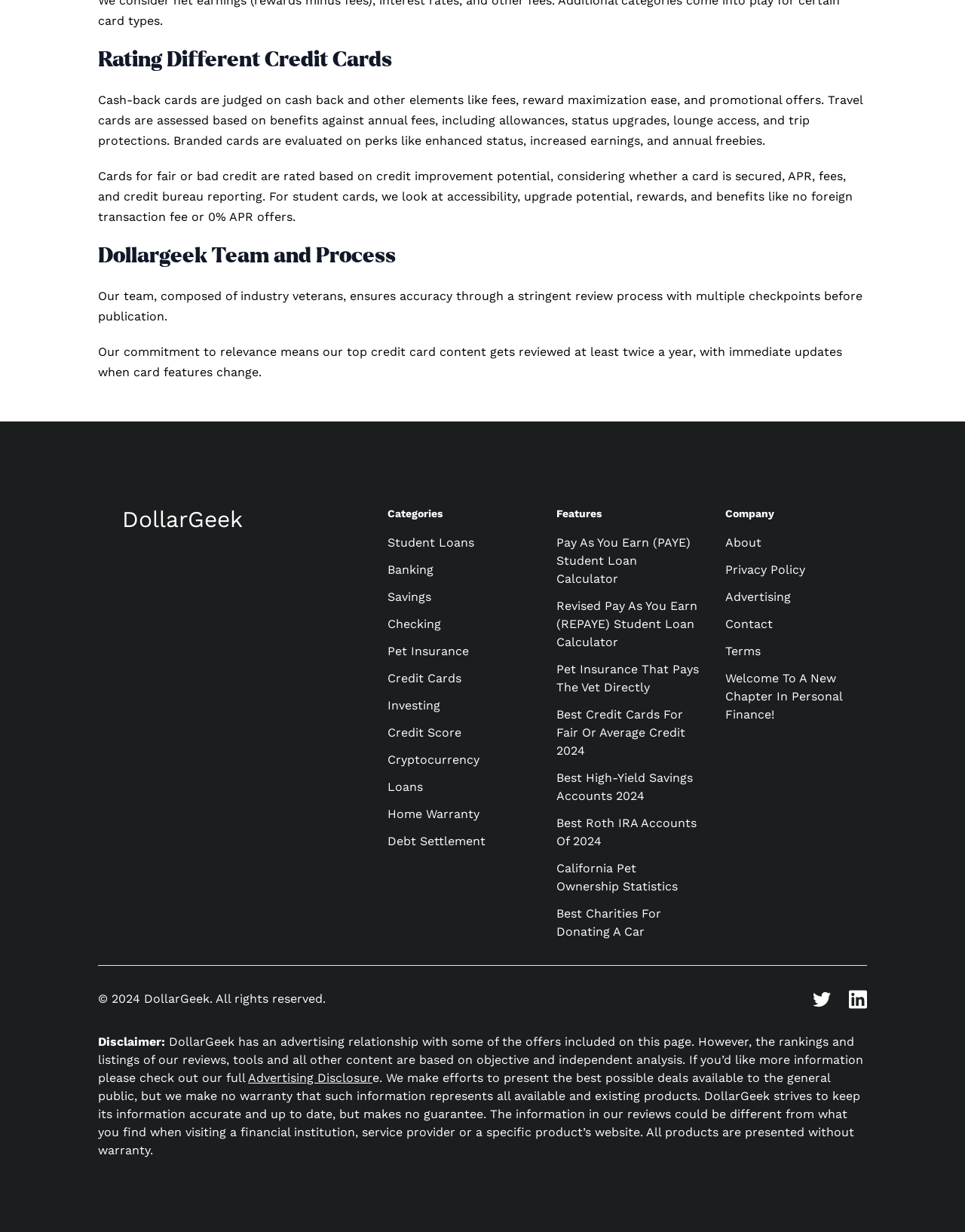Determine the bounding box coordinates for the element that should be clicked to follow this instruction: "Click on About". The coordinates should be given as four float numbers between 0 and 1, in the format [left, top, right, bottom].

[0.752, 0.435, 0.789, 0.446]